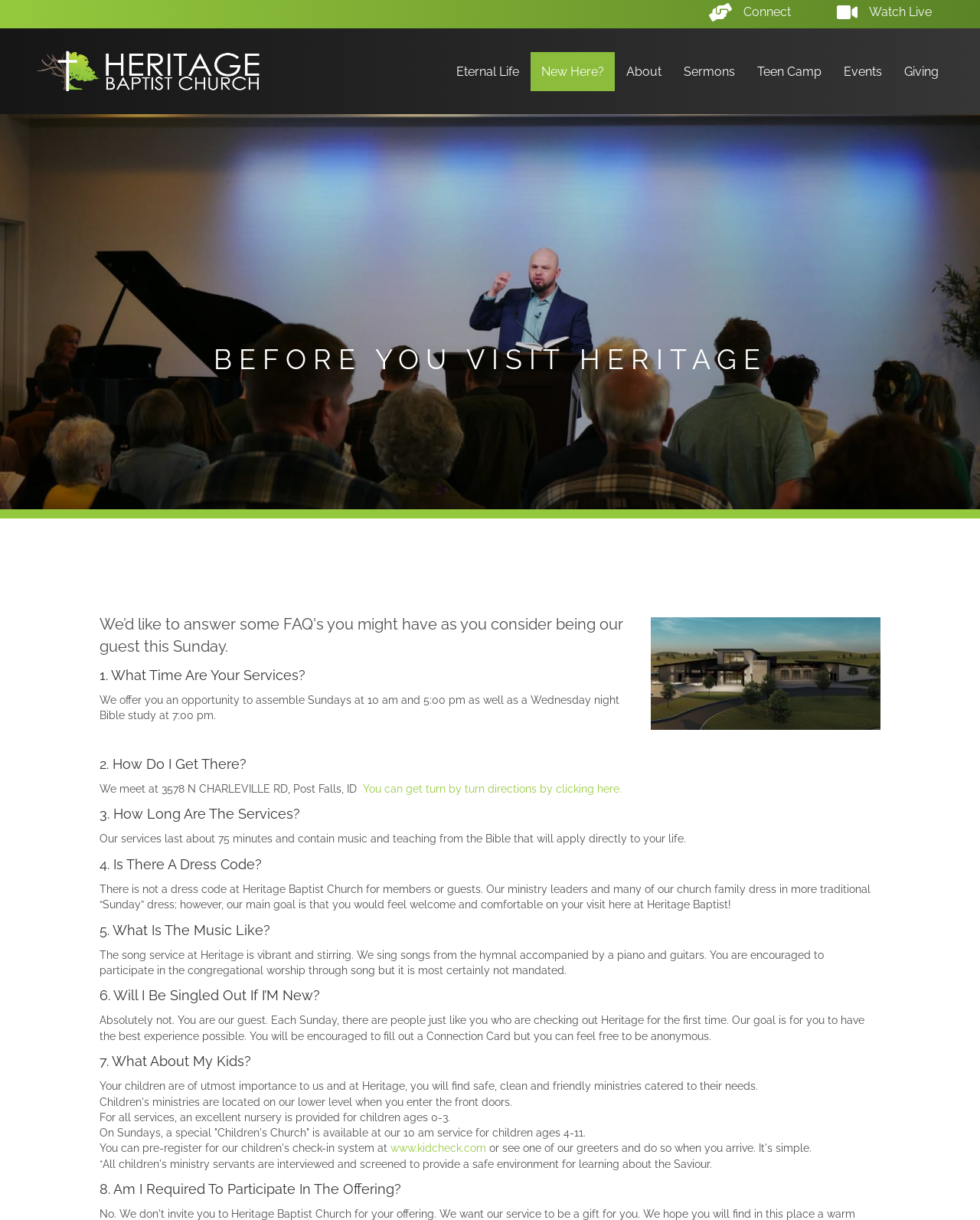Determine the coordinates of the bounding box that should be clicked to complete the instruction: "Click the 'Watch Live' link". The coordinates should be represented by four float numbers between 0 and 1: [left, top, right, bottom].

[0.886, 0.003, 0.95, 0.017]